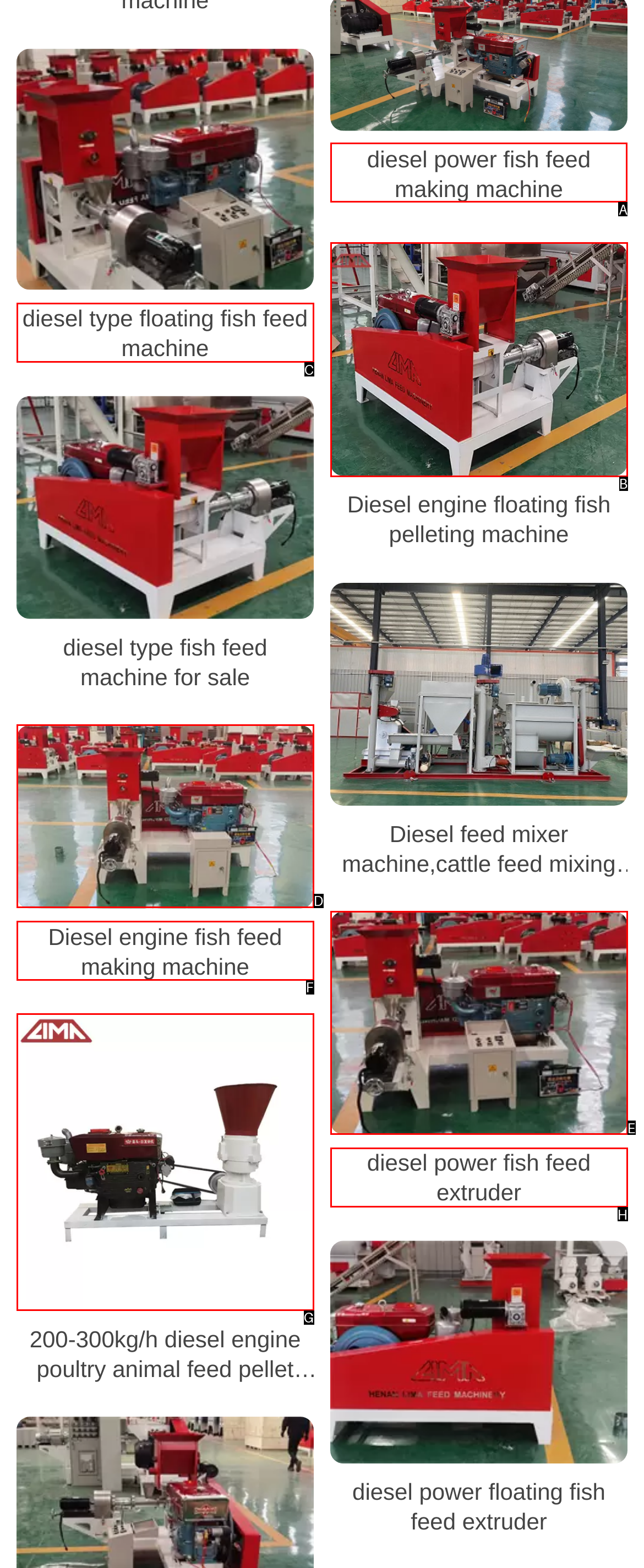Provide the letter of the HTML element that you need to click on to perform the task: View posts published on August 1, 2017.
Answer with the letter corresponding to the correct option.

None